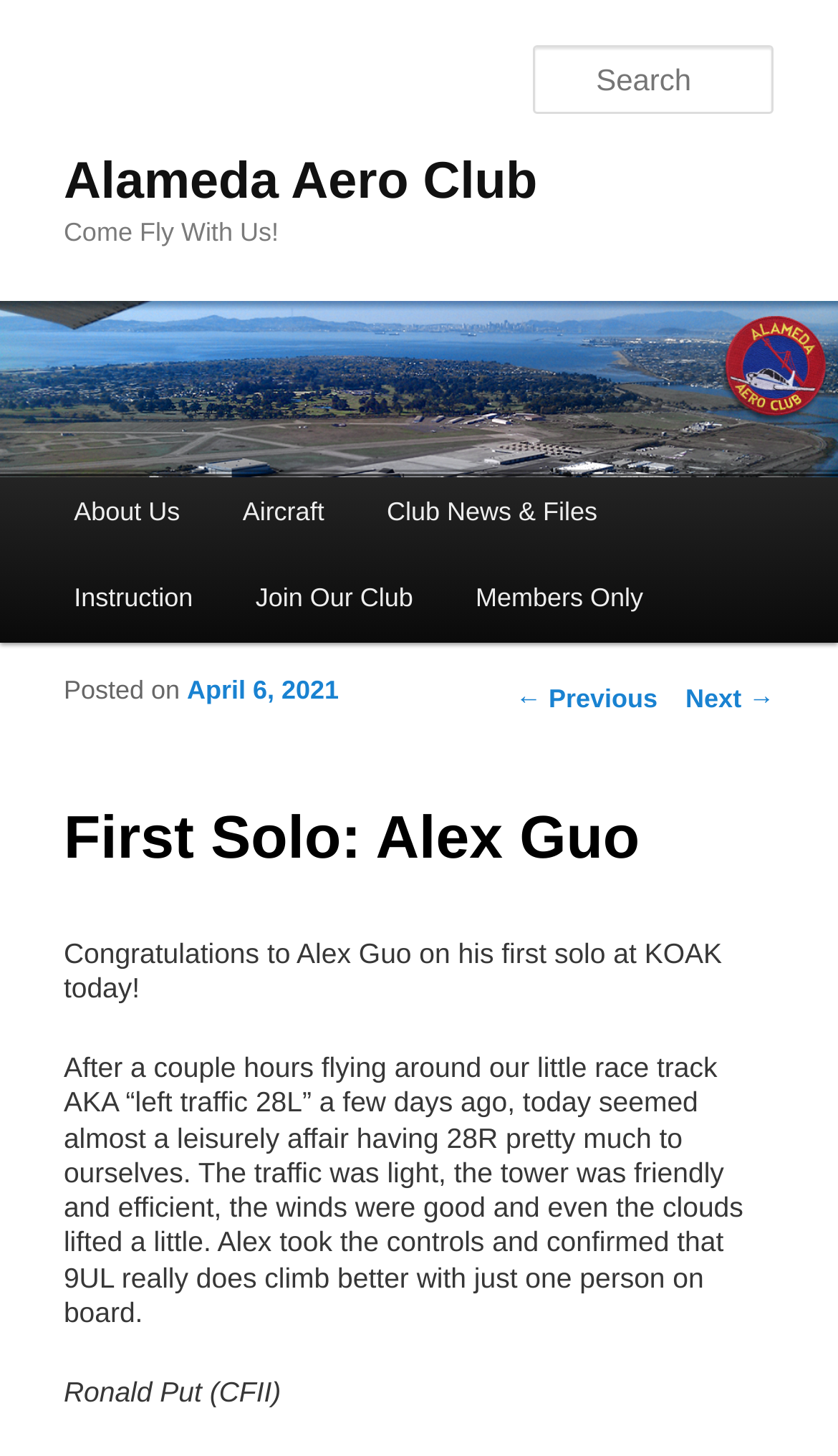Generate a comprehensive caption for the webpage you are viewing.

The webpage is about Alex Guo's first solo flight with Alameda Aero Club. At the top, there is a link to skip to the primary content. Below that, there is a heading with the title "Alameda Aero Club" and a link to the same title. Next to it, there is a heading "Come Fly With Us!".

On the top-right corner, there is an image of Alameda Aero Club, and below it, a link to the same title. On the top-right side, there is a search textbox. 

The main menu is located on the left side, with links to "About Us", "Aircraft", "Club News & Files", "Instruction", "Join Our Club", and "Members Only". 

The main content of the page is about Alex Guo's first solo flight, with a heading "First Solo: Alex Guo". Below that, there is a post navigation section with links to previous and next posts. 

The article congratulates Alex Guo on his first solo flight at KOAK and describes the flight experience in detail. The article is written by Ronald Put, a CFII, and his name is mentioned at the bottom of the page.